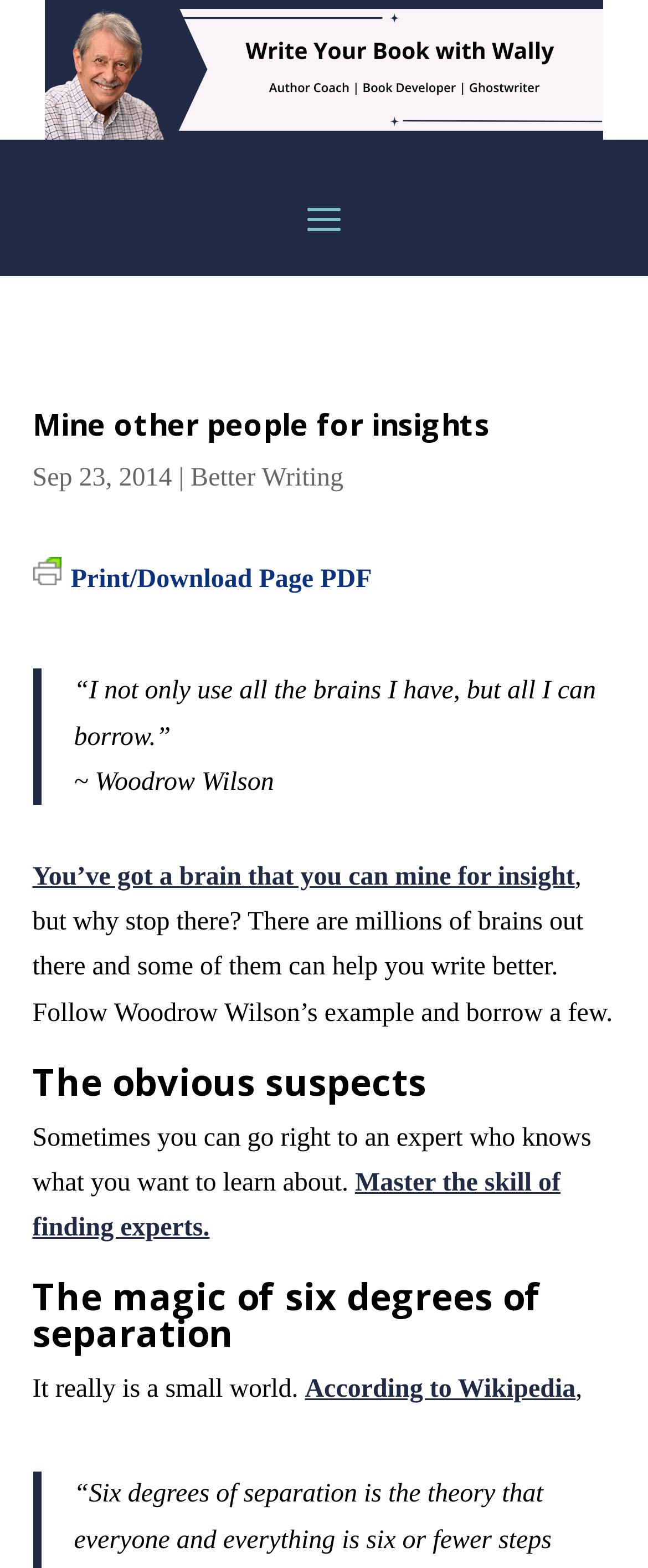Articulate a complete and detailed caption of the webpage elements.

The webpage is about writing and insights, with a focus on "mining" other people for ideas. At the top, there is a heading that reads "Mine other people for insights" followed by a date "Sep 23, 2014" and a category label "Better Writing". Below this, there is a link to "Print Friendly, PDF & Email" with an accompanying image.

The main content of the page is a blockquote that features a quote from Woodrow Wilson, "“I not only use all the brains I have, but all I can borrow.”", followed by the attribution "~ Woodrow Wilson". Below this, there is a paragraph of text that discusses the idea of borrowing insights from others, with a link to a related topic.

The page is divided into sections, with headings that include "The obvious suspects" and "The magic of six degrees of separation". Under "The obvious suspects", there is a paragraph of text that suggests seeking out experts in a particular field, with a link to learn more about finding these experts. Under "The magic of six degrees of separation", there is a paragraph of text that discusses the idea that it's a small world, with a link to Wikipedia for further information.

Overall, the page appears to be a blog post or article that explores the idea of seeking out insights and ideas from others, with a focus on writing and personal development.